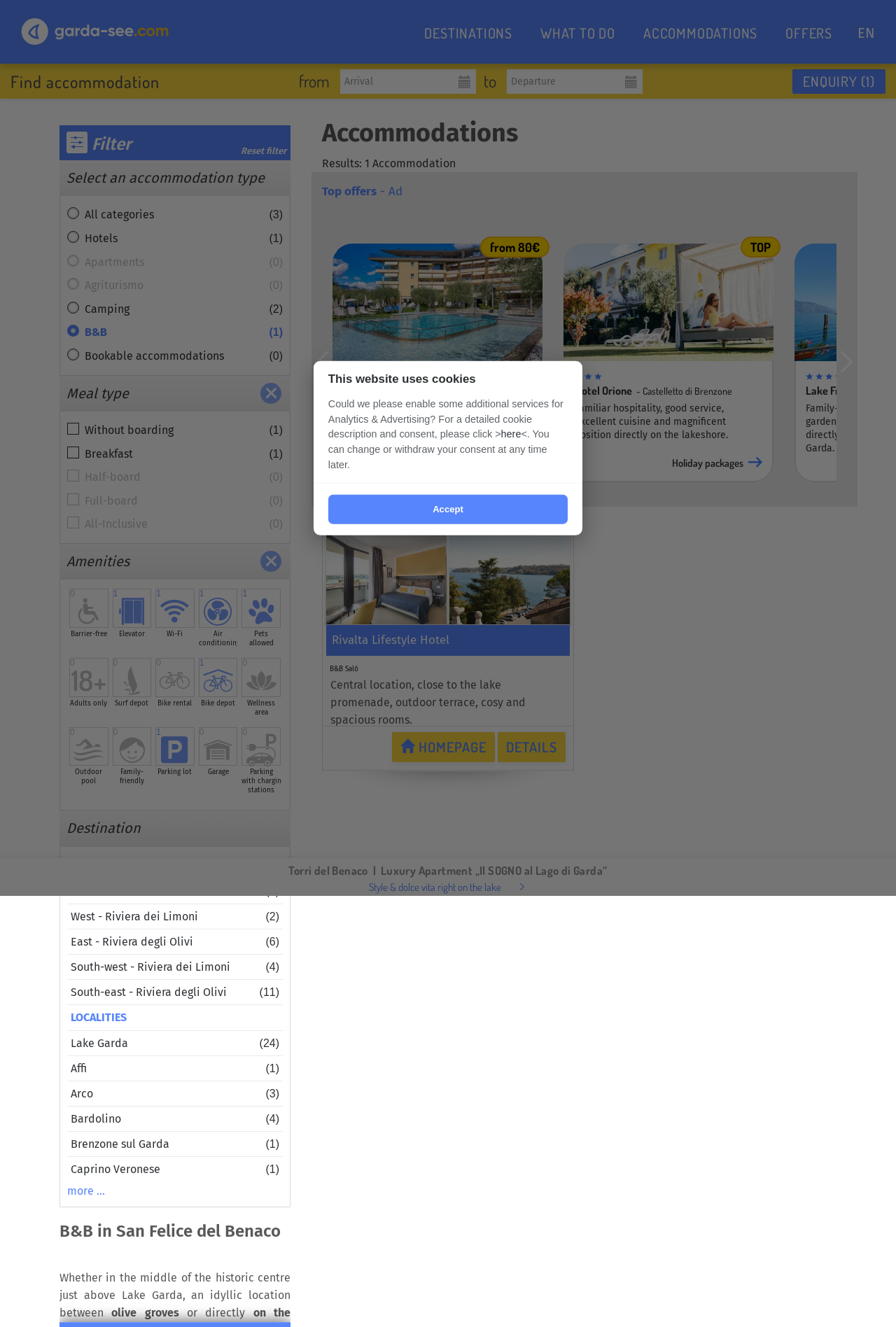Using the details from the image, please elaborate on the following question: What amenities can be filtered?

The webpage provides a filter option with checkboxes for various amenities such as 'Barrier-free', 'Elevator', 'Wi-Fi', 'Air conditioning', 'Pets allowed', and others, indicating that these amenities can be filtered.